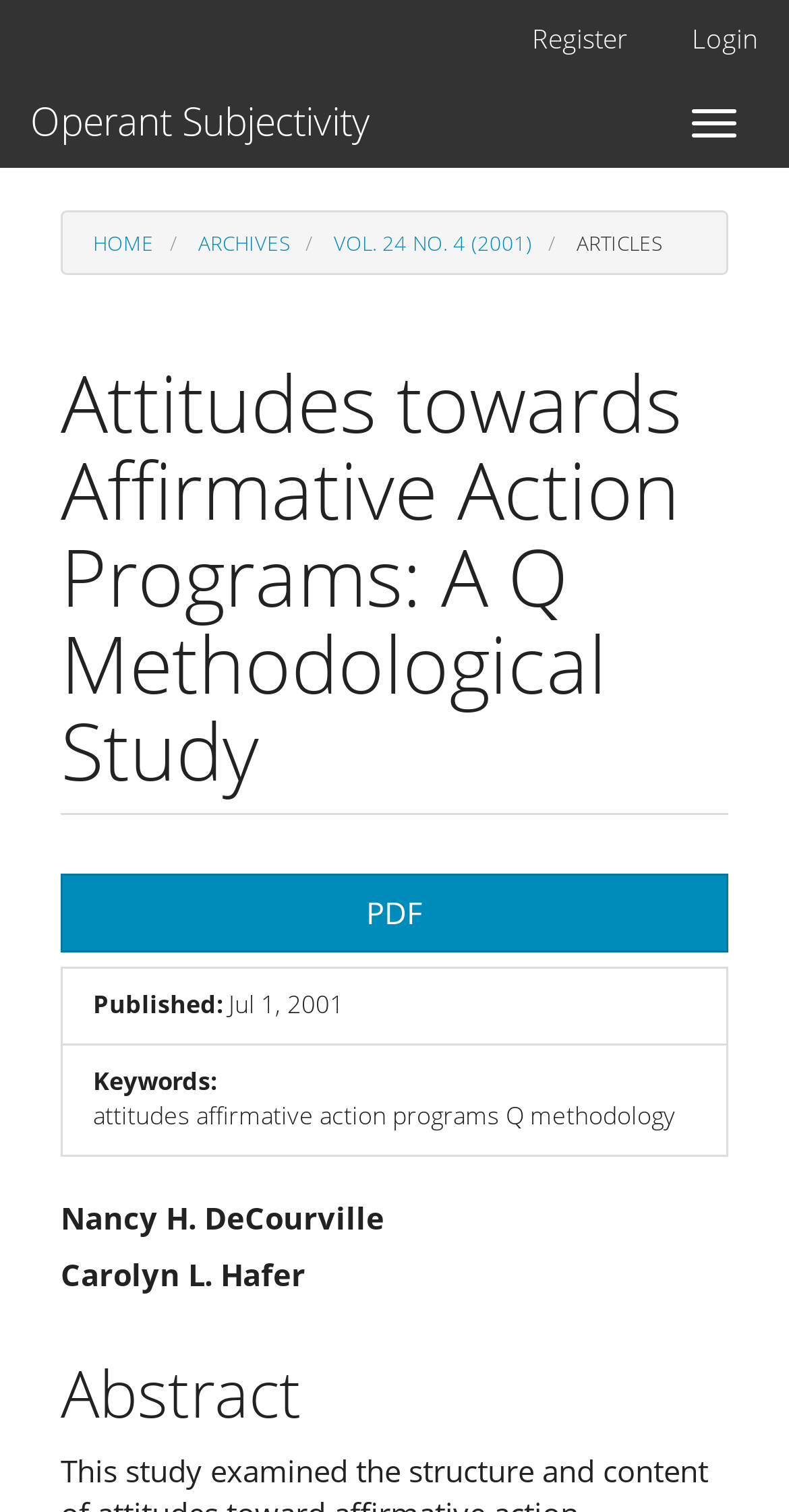Give a full account of the webpage's elements and their arrangement.

This webpage is about a research article titled "Attitudes towards Affirmative Action Programs: A Q Methodological Study" published in Operant Subjectivity. At the top right corner, there are two links for "Register" and "Login". Below them, a button "Toggle navigation" is located, which controls the navigation menu.

On the top left, there is a link to "Operant Subjectivity" and a navigation menu with links to "HOME", "ARCHIVES", "VOL. 24 NO. 4 (2001)", and "ARTICLES". Below the navigation menu, the article title is displayed as a heading.

The main content of the article is divided into two sections: the article itself and the sidebar. The article section has a heading "Main Article Content" and contains the authors' names, Nancy H. DeCourville and Carolyn L. Hafer. The sidebar has a heading "Article Sidebar" and contains a button to download the article in PDF format, publication information, and keywords related to the article.

At the bottom of the sidebar, there is an abstract of the article. The overall structure of the webpage is organized, with clear headings and concise text, making it easy to navigate and read.